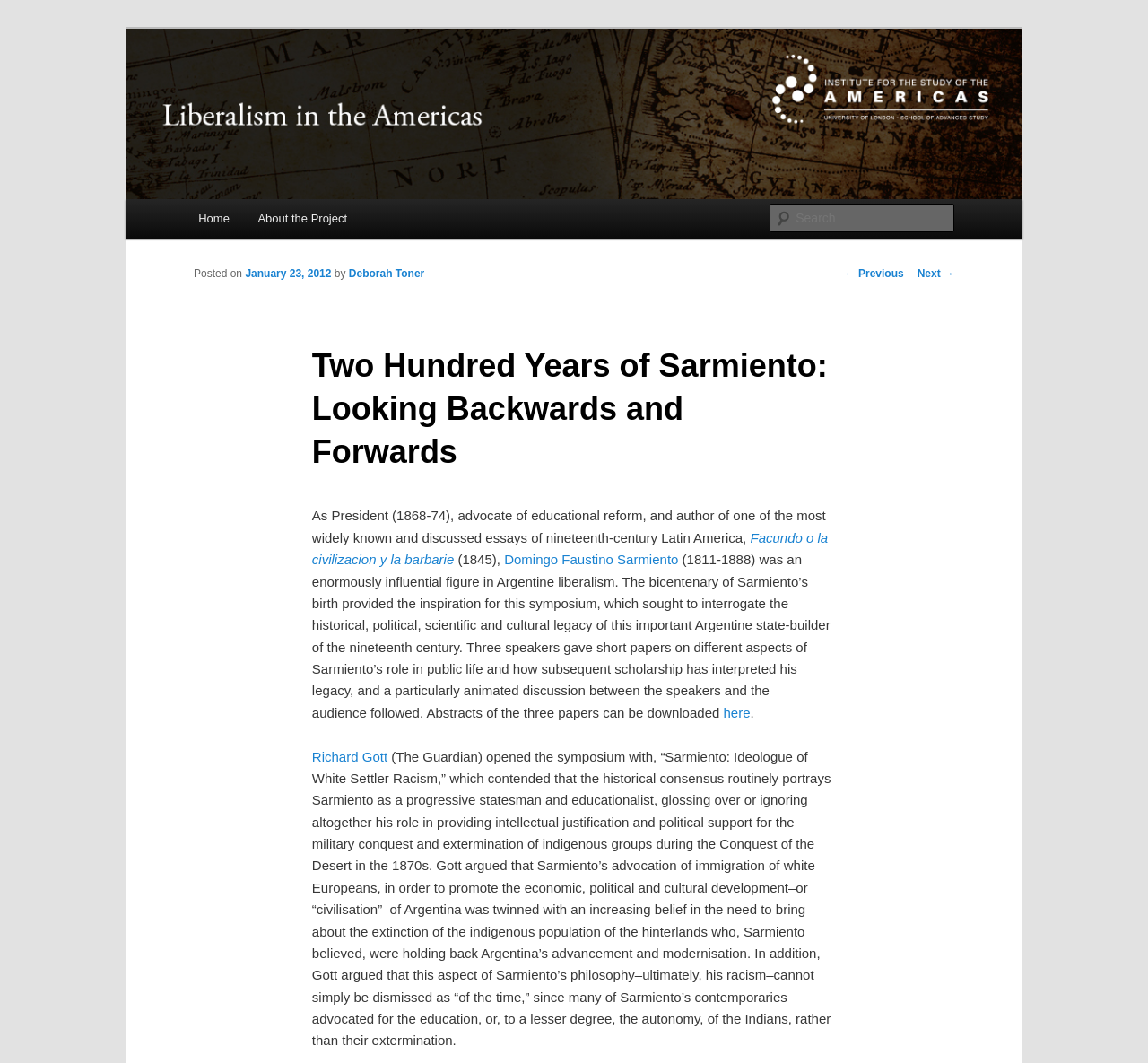Answer with a single word or phrase: 
What is the name of the essay mentioned in the blog post?

Facundo o la civilizacion y la barbarie